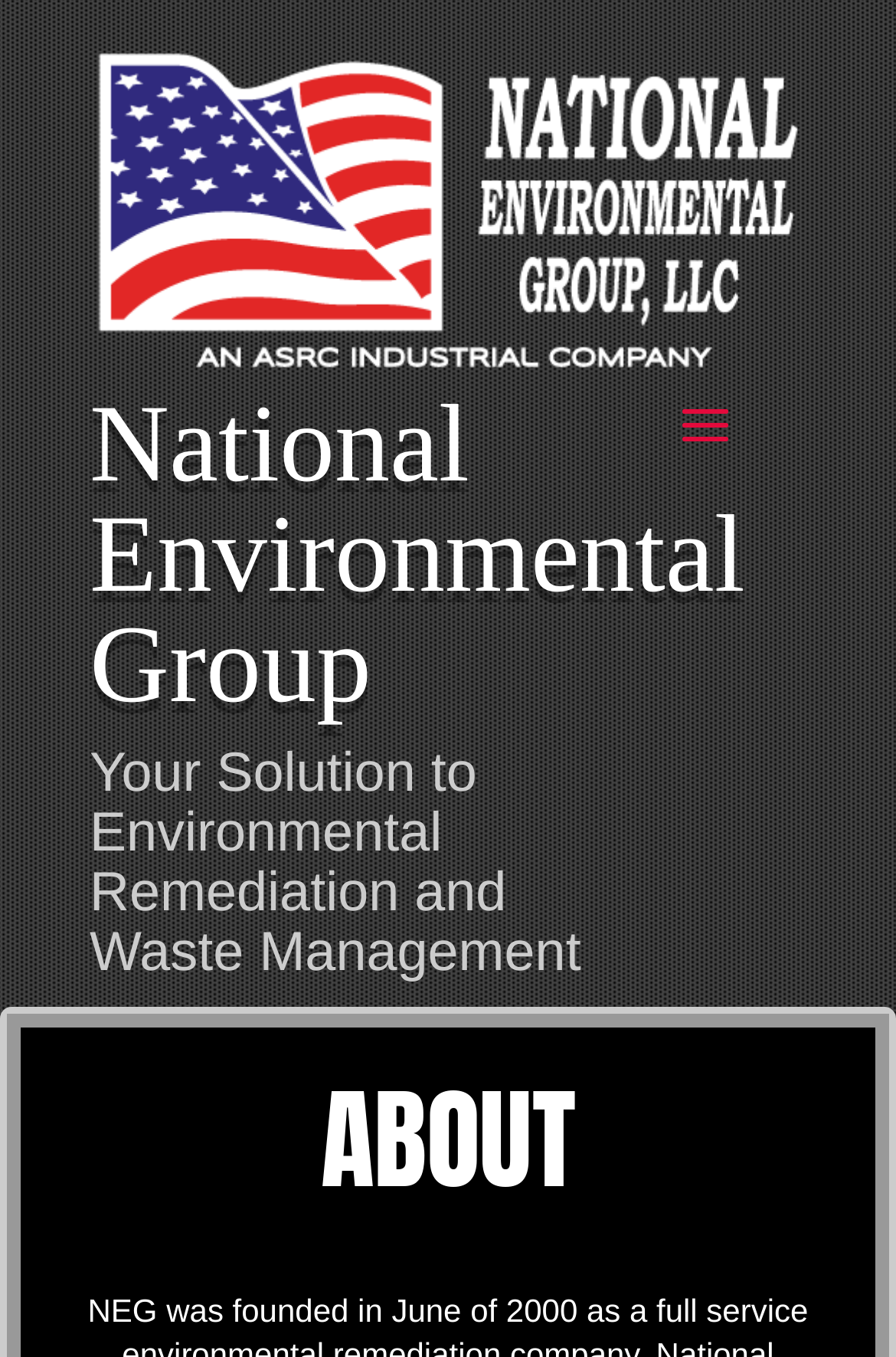Summarize the webpage with intricate details.

The webpage is about the National Environmental Group, with a prominent link and image of the group's logo at the top left corner of the page. Below the logo, there are two headings that introduce the group's purpose, with the first heading stating the group's name and the second heading describing their solution to environmental remediation and waste management.

On the top right corner of the page, there is a search bar with a searchbox labeled "Search for:". 

Further down the page, there is a section labeled "ABOUT", which likely contains information about the group's mission, history, or other relevant details.